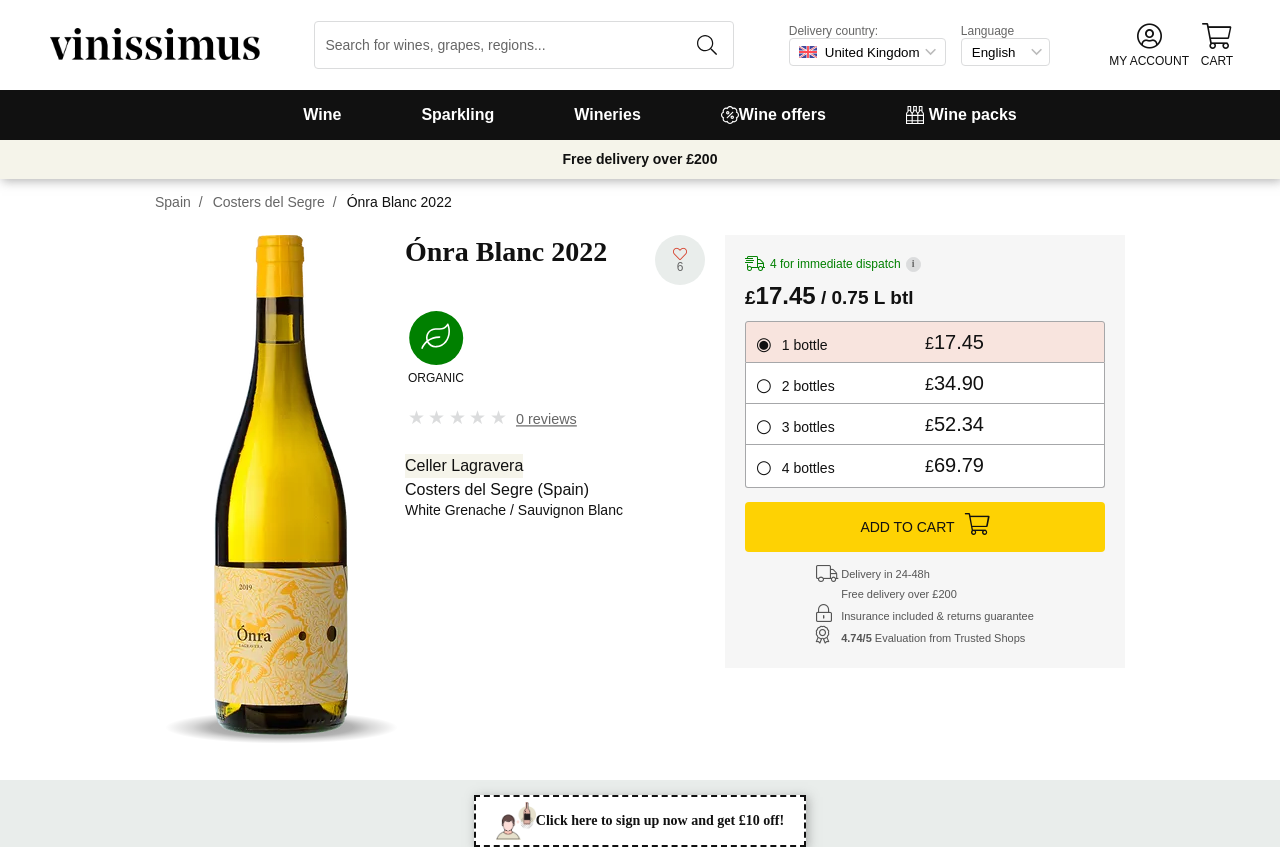Determine the bounding box coordinates for the UI element described. Format the coordinates as (top-left x, top-left y, bottom-right x, bottom-right y) and ensure all values are between 0 and 1. Element description: Free delivery over £200

[0.0, 0.165, 1.0, 0.211]